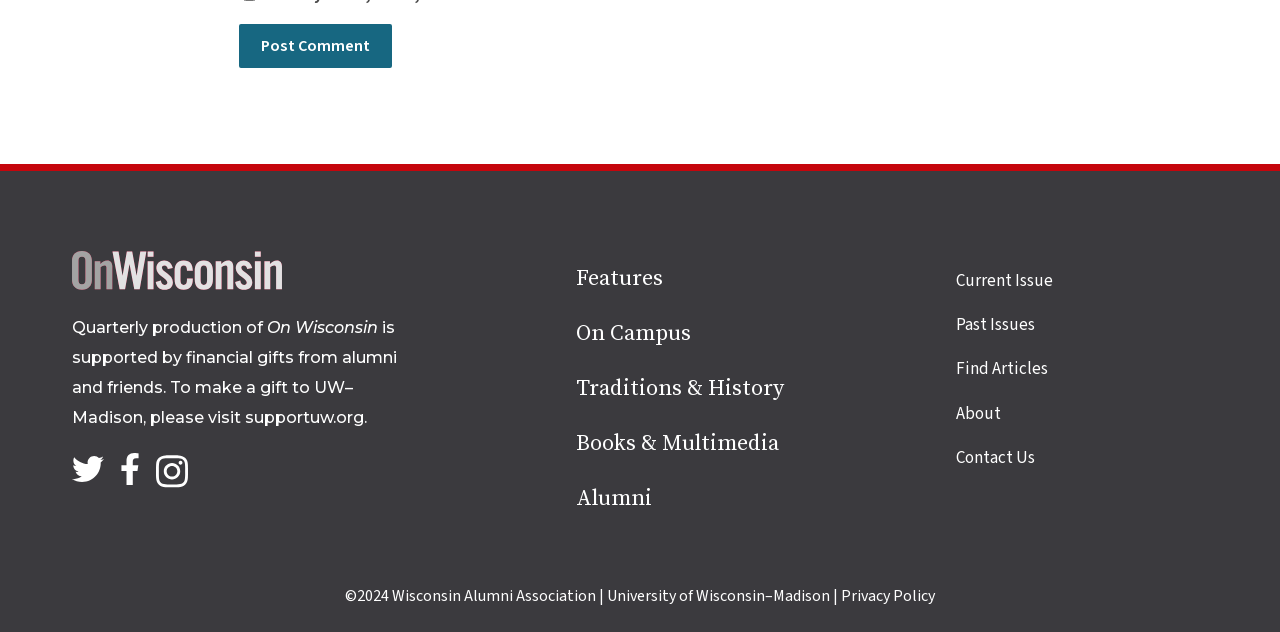Specify the bounding box coordinates (top-left x, top-left y, bottom-right x, bottom-right y) of the UI element in the screenshot that matches this description: visit supportuw.org

[0.162, 0.645, 0.284, 0.675]